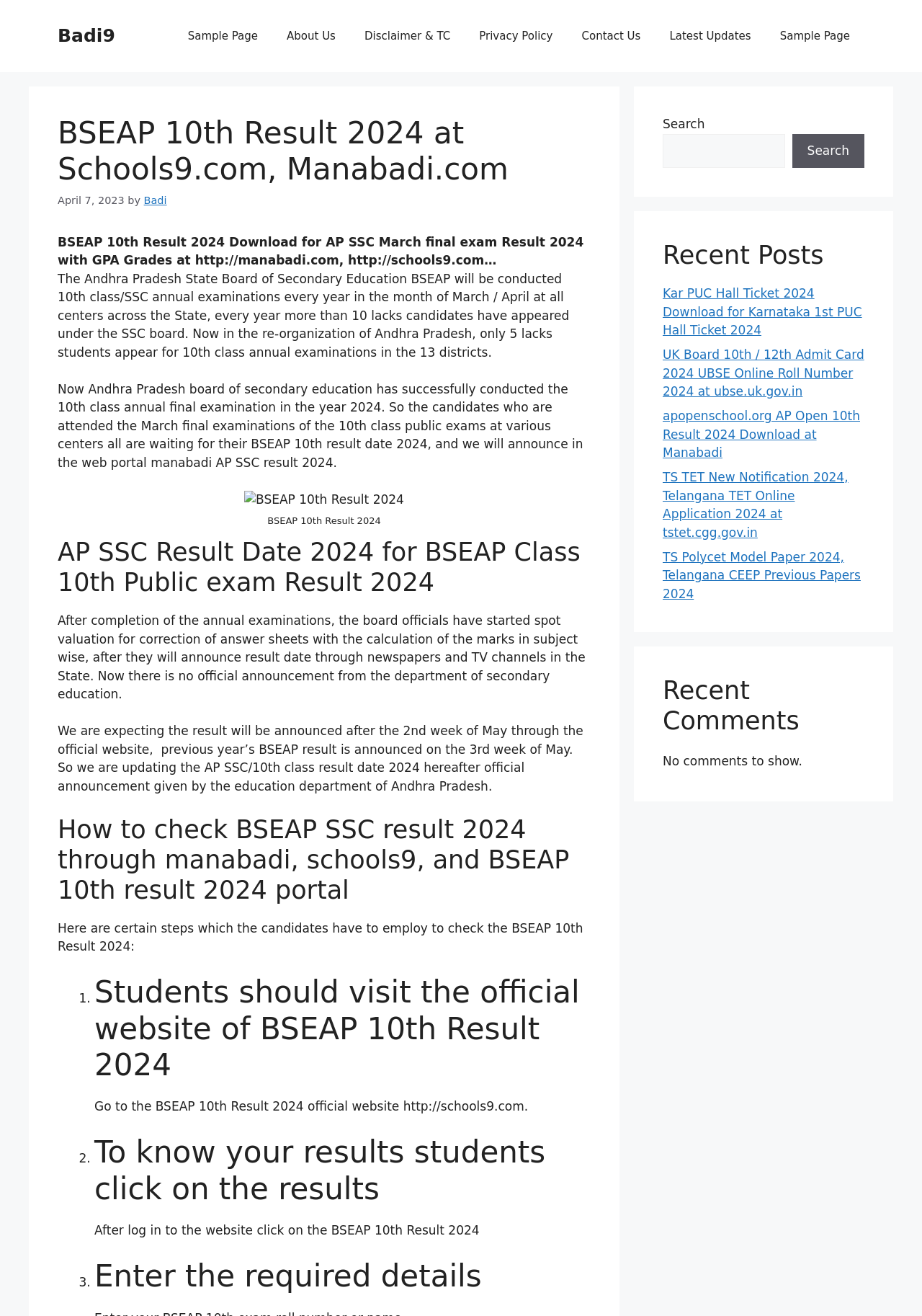How many districts are there in Andhra Pradesh where 10th class annual examinations are conducted?
Analyze the image and provide a thorough answer to the question.

The webpage mentions that in the re-organization of Andhra Pradesh, only 5 lacks students appear for 10th class annual examinations in the 13 districts.